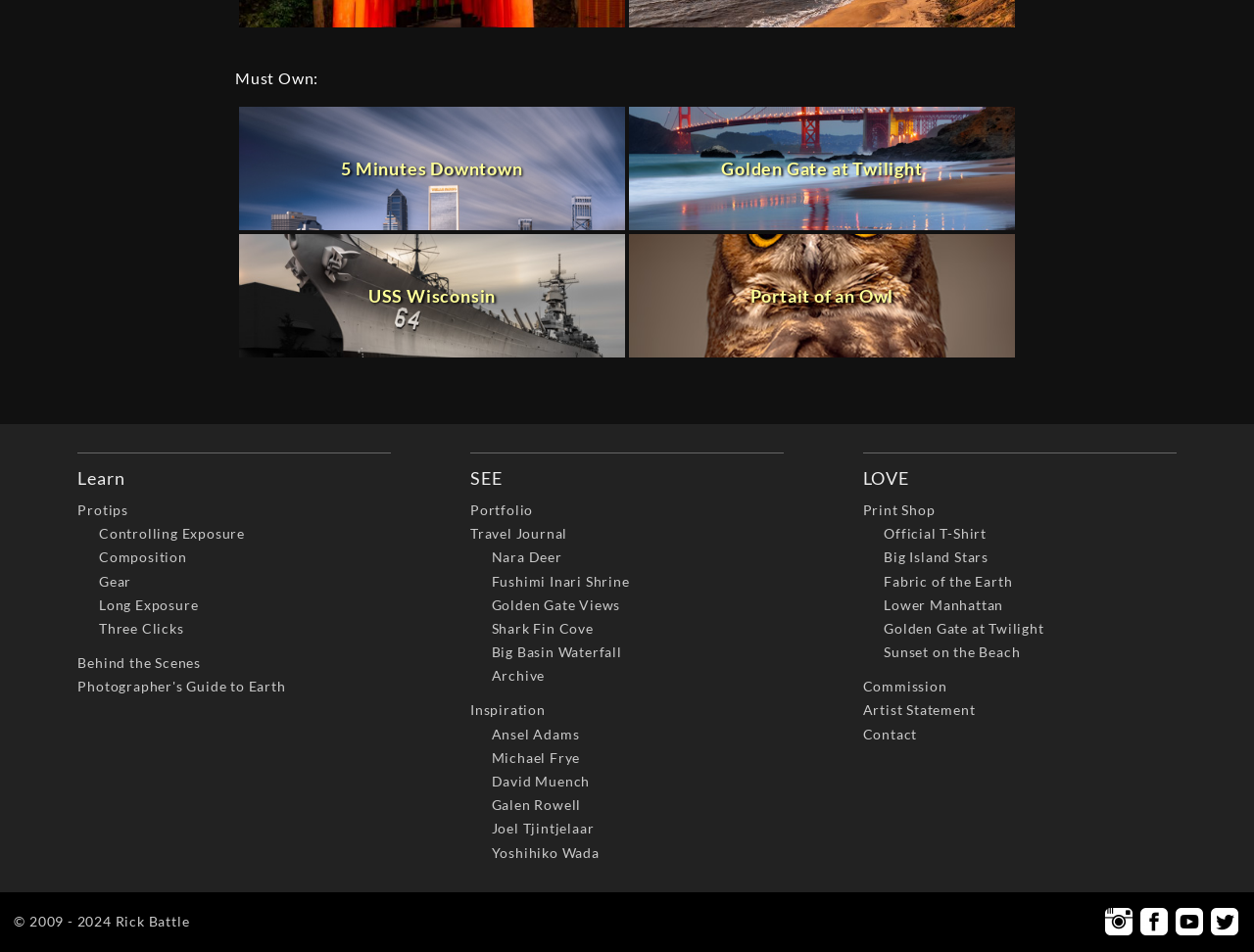Find the bounding box of the UI element described as follows: "Lower Manhattan".

[0.705, 0.626, 0.8, 0.644]